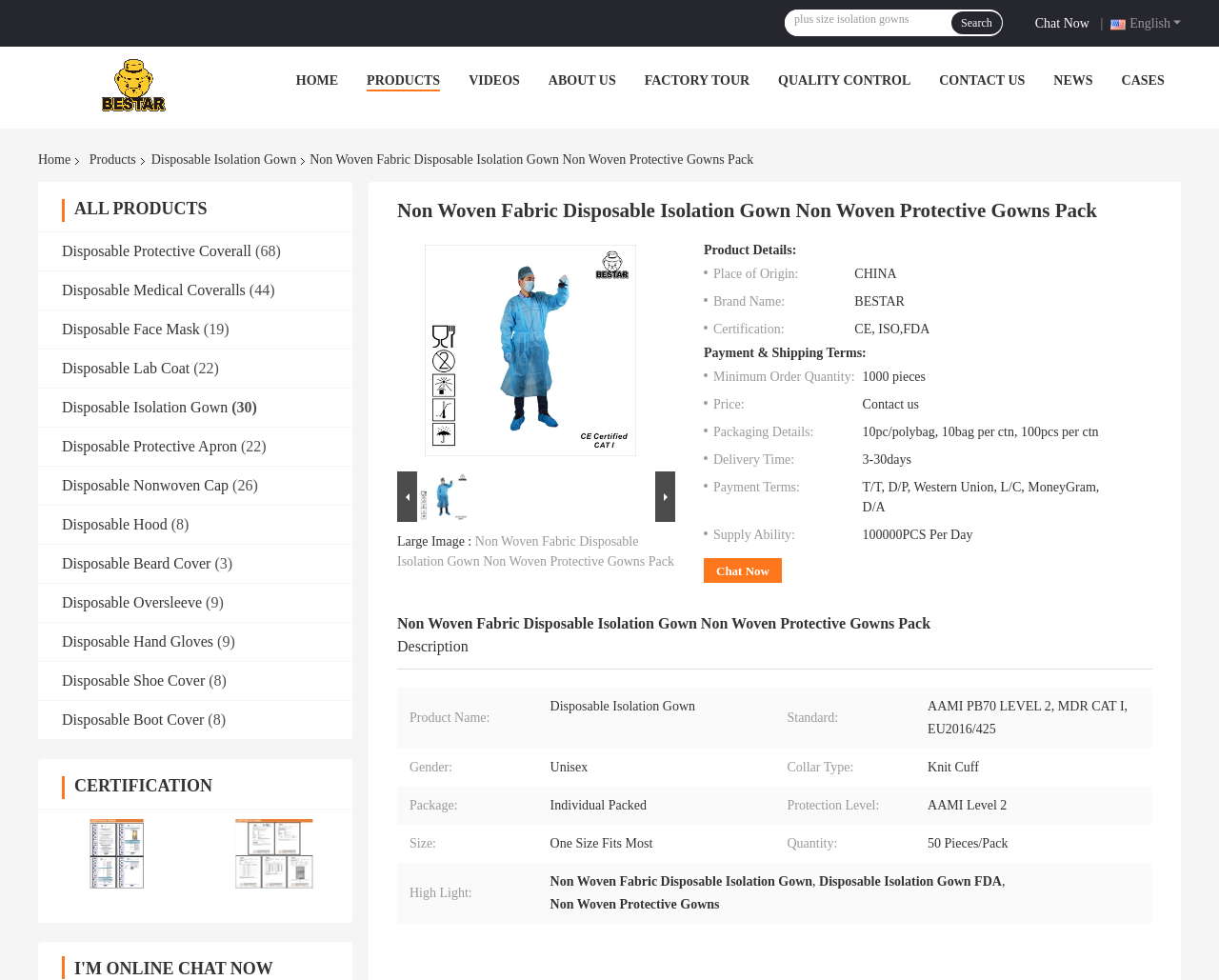Identify the bounding box coordinates of the clickable section necessary to follow the following instruction: "Search for products". The coordinates should be presented as four float numbers from 0 to 1, i.e., [left, top, right, bottom].

[0.644, 0.01, 0.781, 0.037]